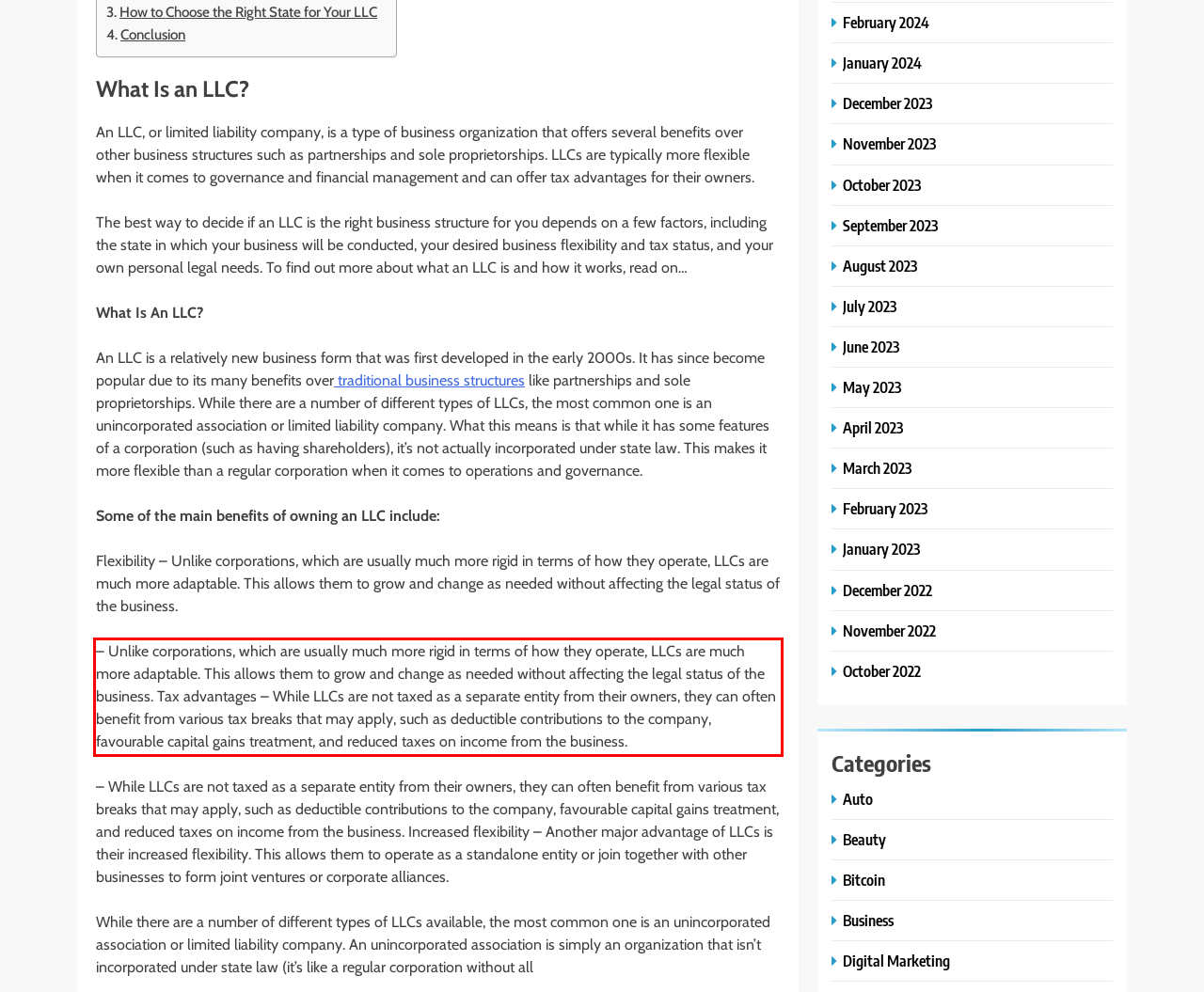Given a screenshot of a webpage, locate the red bounding box and extract the text it encloses.

– Unlike corporations, which are usually much more rigid in terms of how they operate, LLCs are much more adaptable. This allows them to grow and change as needed without affecting the legal status of the business. Tax advantages – While LLCs are not taxed as a separate entity from their owners, they can often benefit from various tax breaks that may apply, such as deductible contributions to the company, favourable capital gains treatment, and reduced taxes on income from the business.